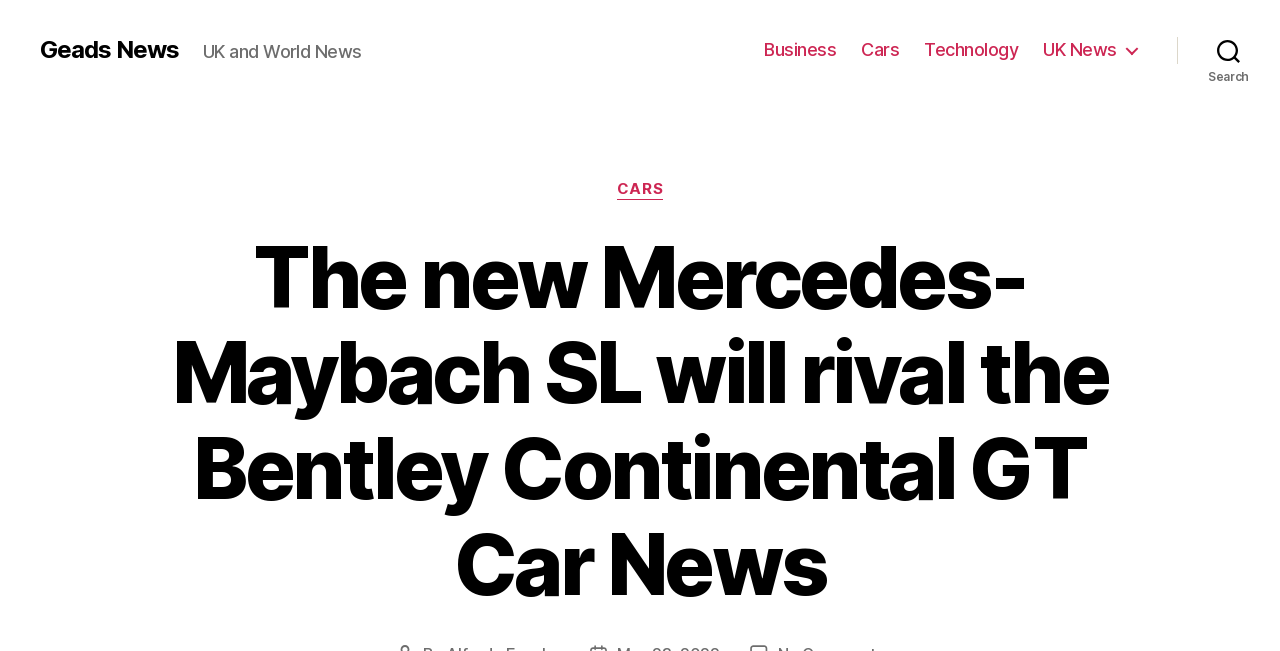Calculate the bounding box coordinates for the UI element based on the following description: "name="search" placeholder="Your search..."". Ensure the coordinates are four float numbers between 0 and 1, i.e., [left, top, right, bottom].

None